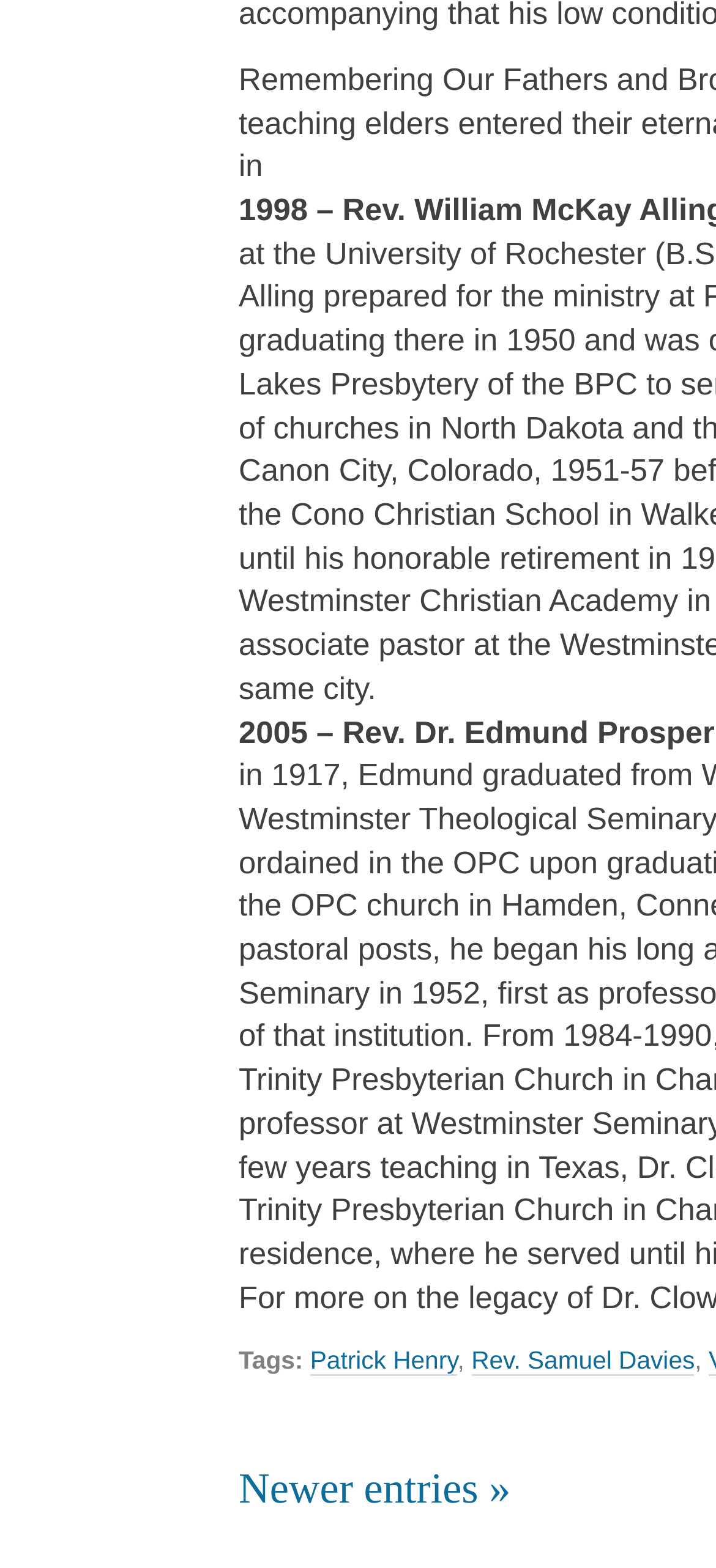Provide the bounding box coordinates of the HTML element described as: "Rev. Samuel Davies". The bounding box coordinates should be four float numbers between 0 and 1, i.e., [left, top, right, bottom].

[0.658, 0.849, 0.97, 0.868]